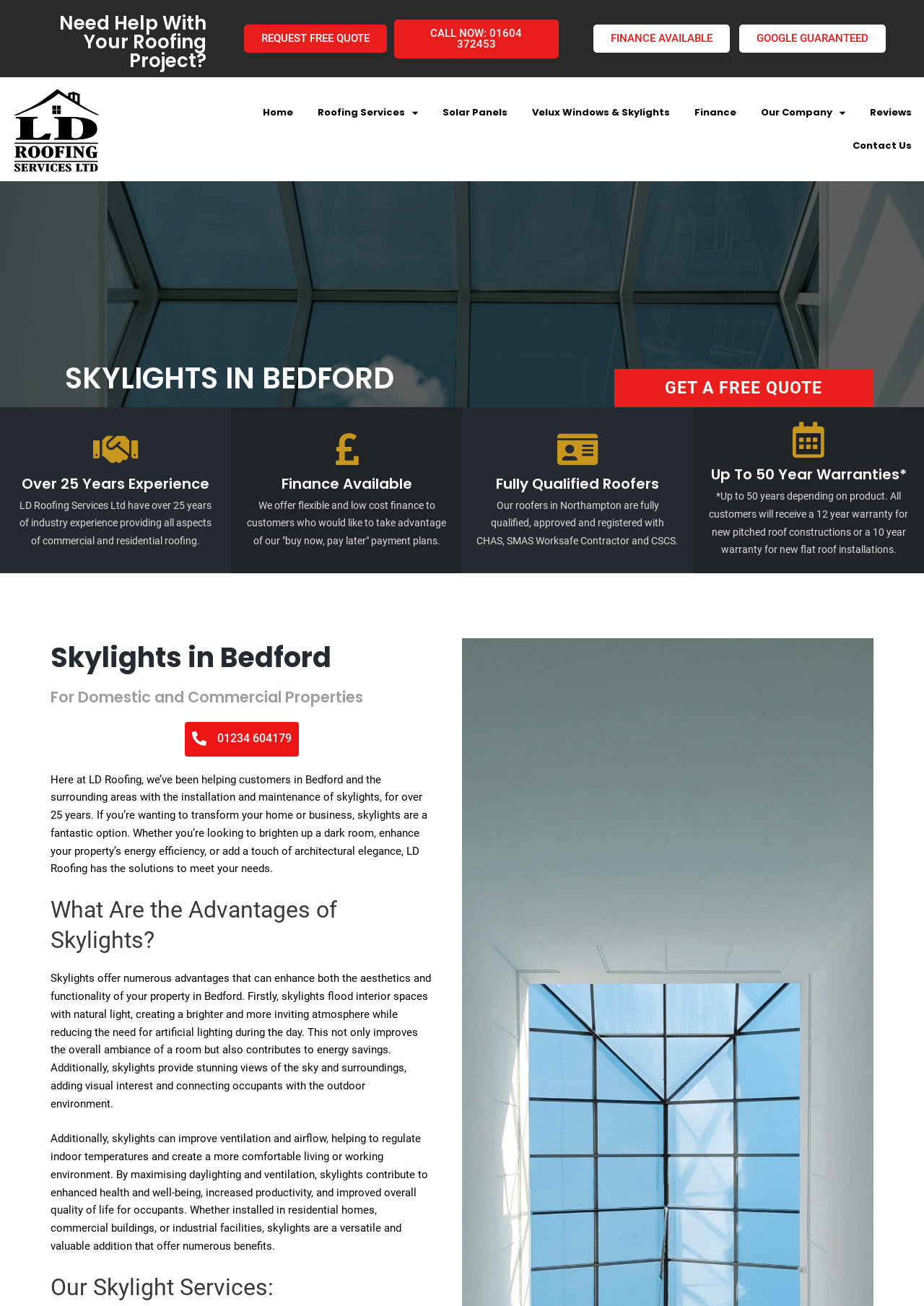Determine the bounding box coordinates of the clickable element to achieve the following action: 'Request a free quote'. Provide the coordinates as four float values between 0 and 1, formatted as [left, top, right, bottom].

[0.264, 0.019, 0.419, 0.04]